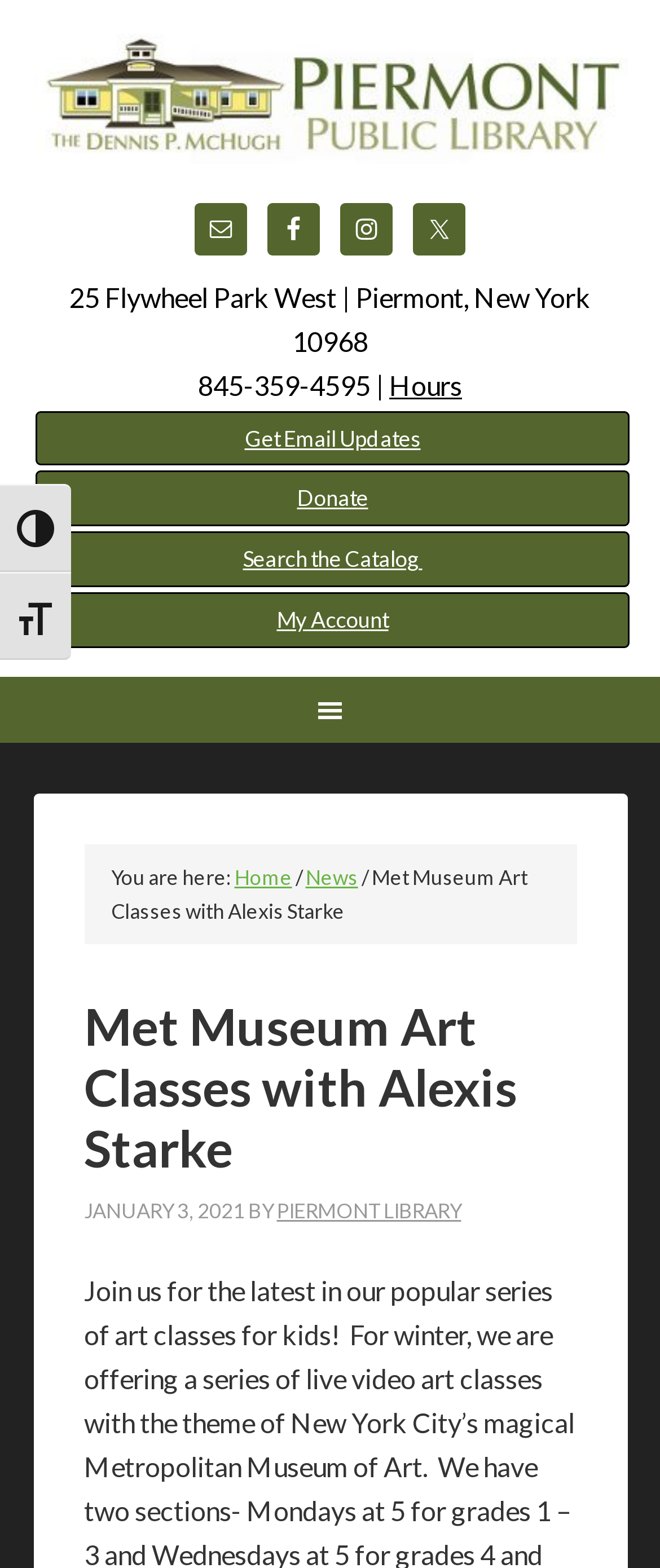Please find the bounding box coordinates for the clickable element needed to perform this instruction: "Click on Interior Design Ideas".

None